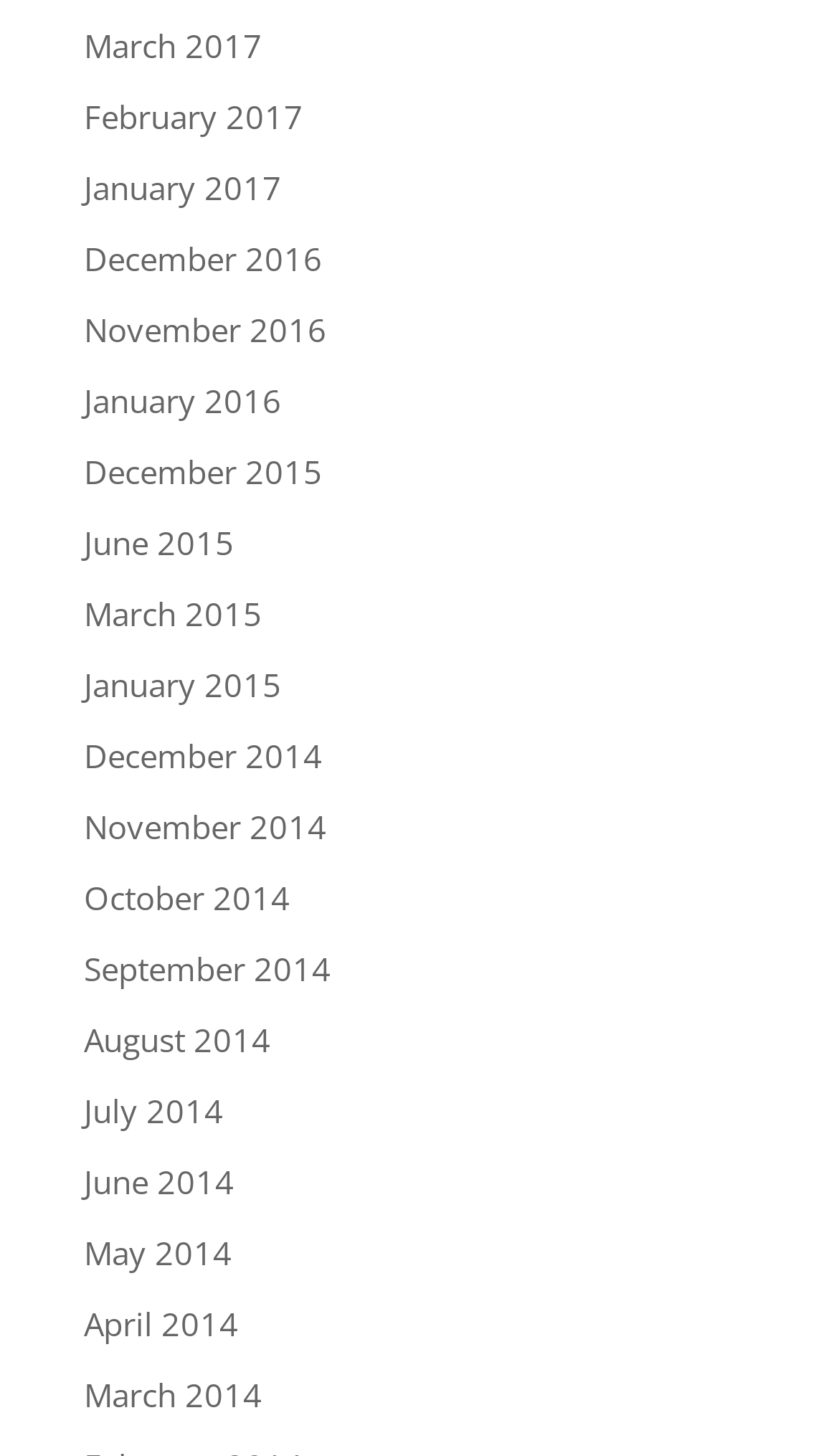How many months are listed?
Please provide a detailed and comprehensive answer to the question.

I counted the number of links on the webpage, each representing a month, and found 24 links ranging from March 2017 to March 2014.